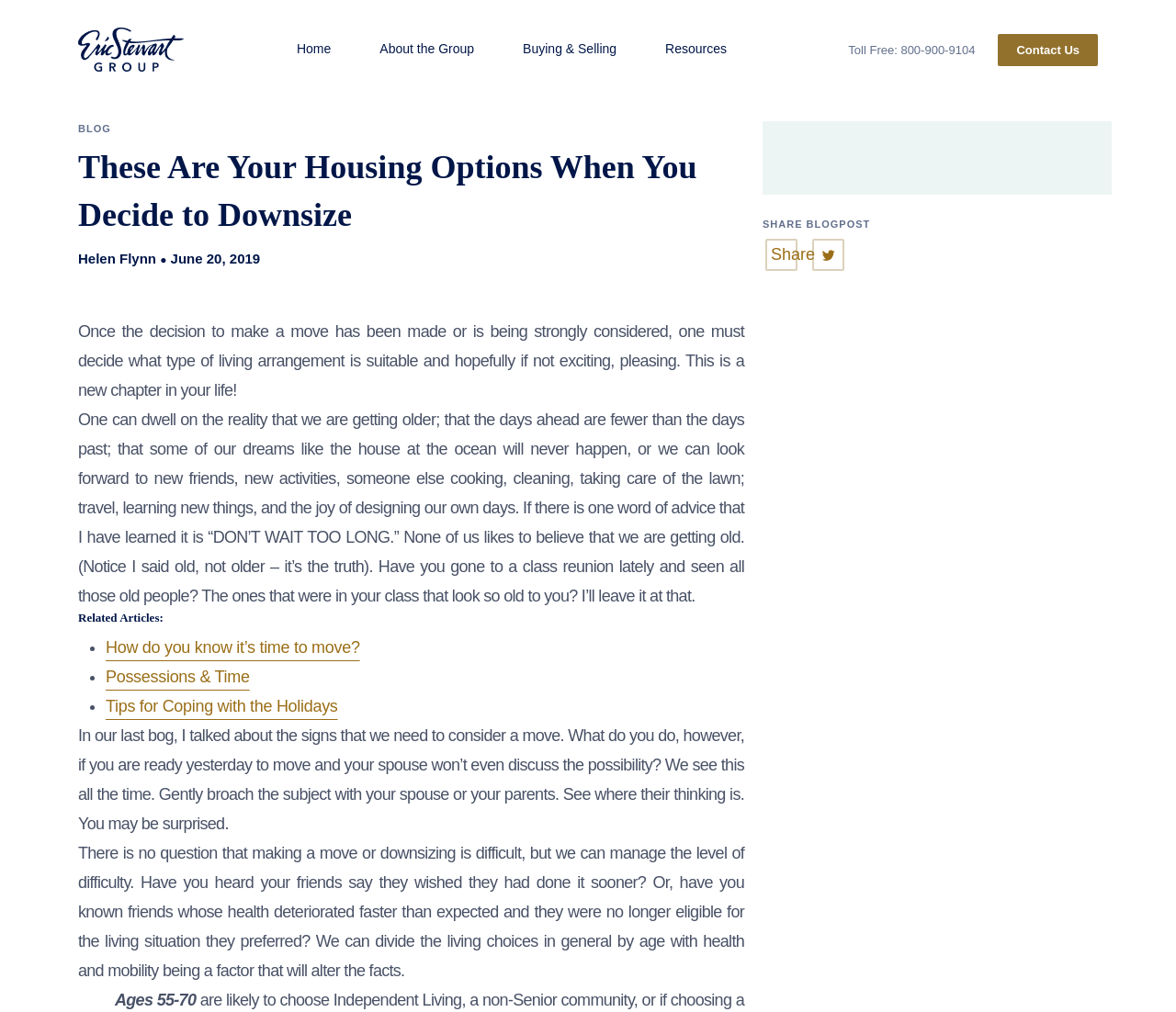Based on the image, please elaborate on the answer to the following question:
What is the topic of the blog post?

Based on the content of the blog post, it appears to be discussing the various housing options available when deciding to downsize, including factors to consider and the importance of not waiting too long to make a decision.